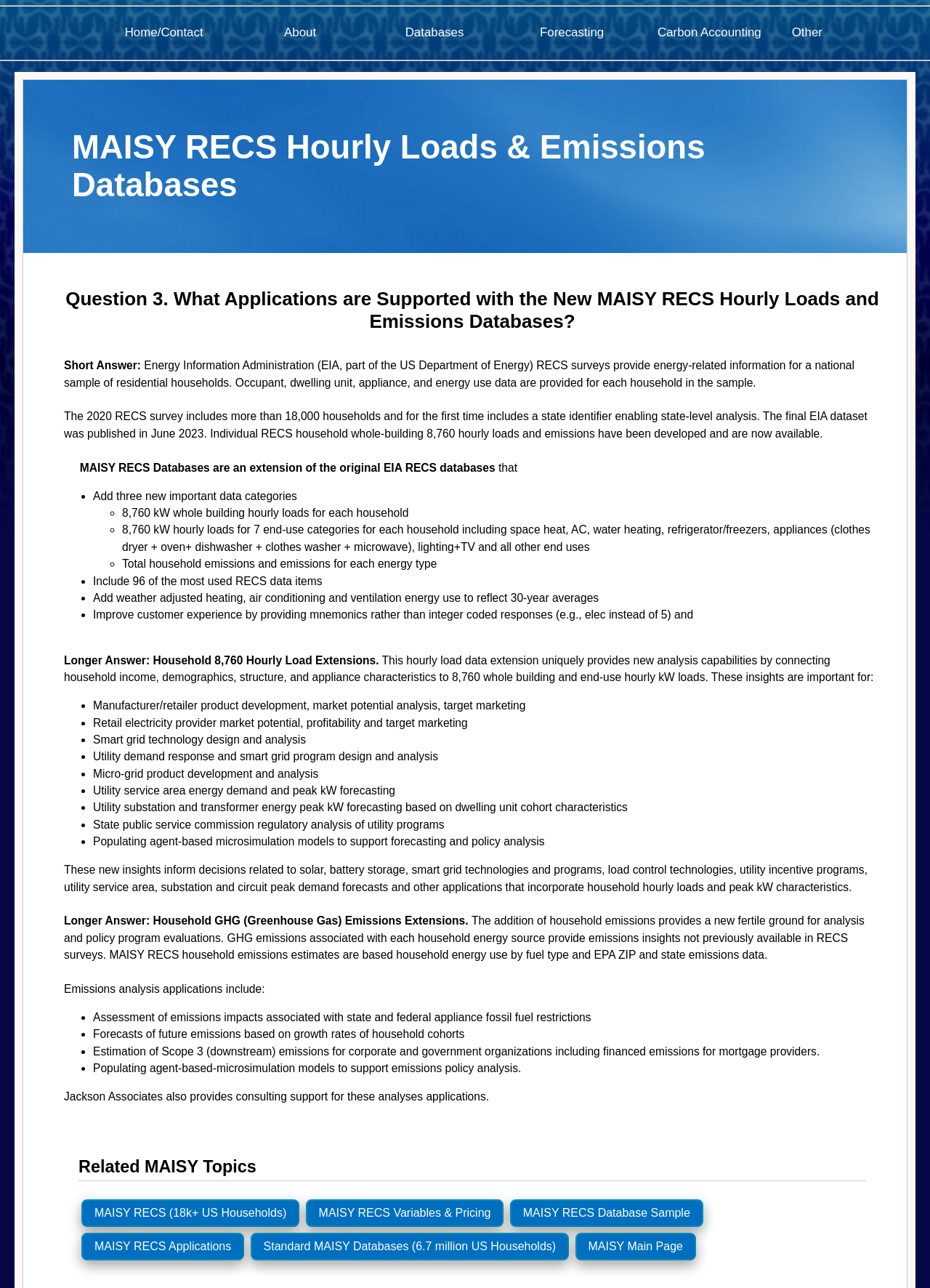Pinpoint the bounding box coordinates of the element to be clicked to execute the instruction: "Click the 'Carbon Accounting' button".

[0.694, 0.011, 0.831, 0.04]